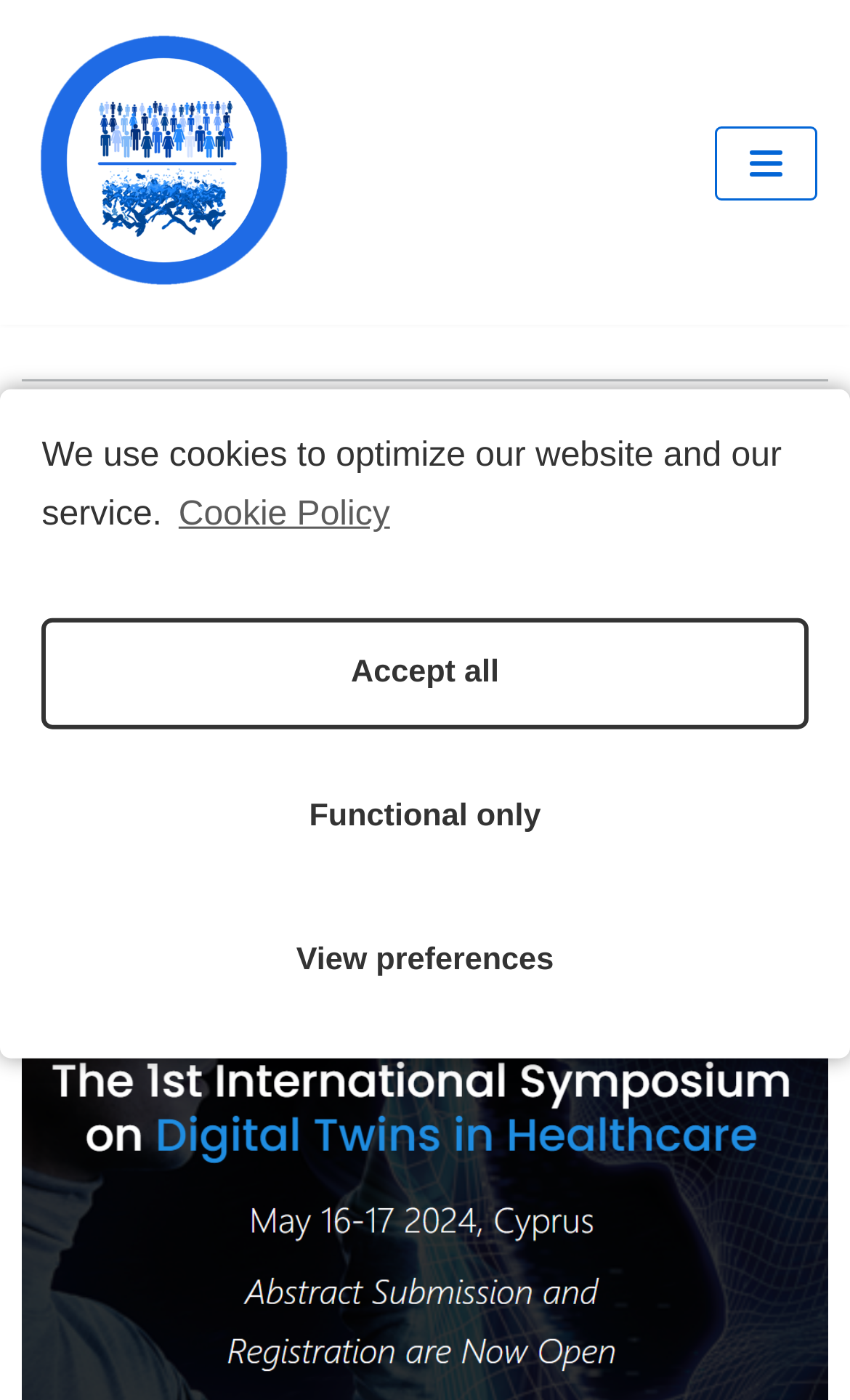How many links are available in the cookie consent dialog?
Your answer should be a single word or phrase derived from the screenshot.

4